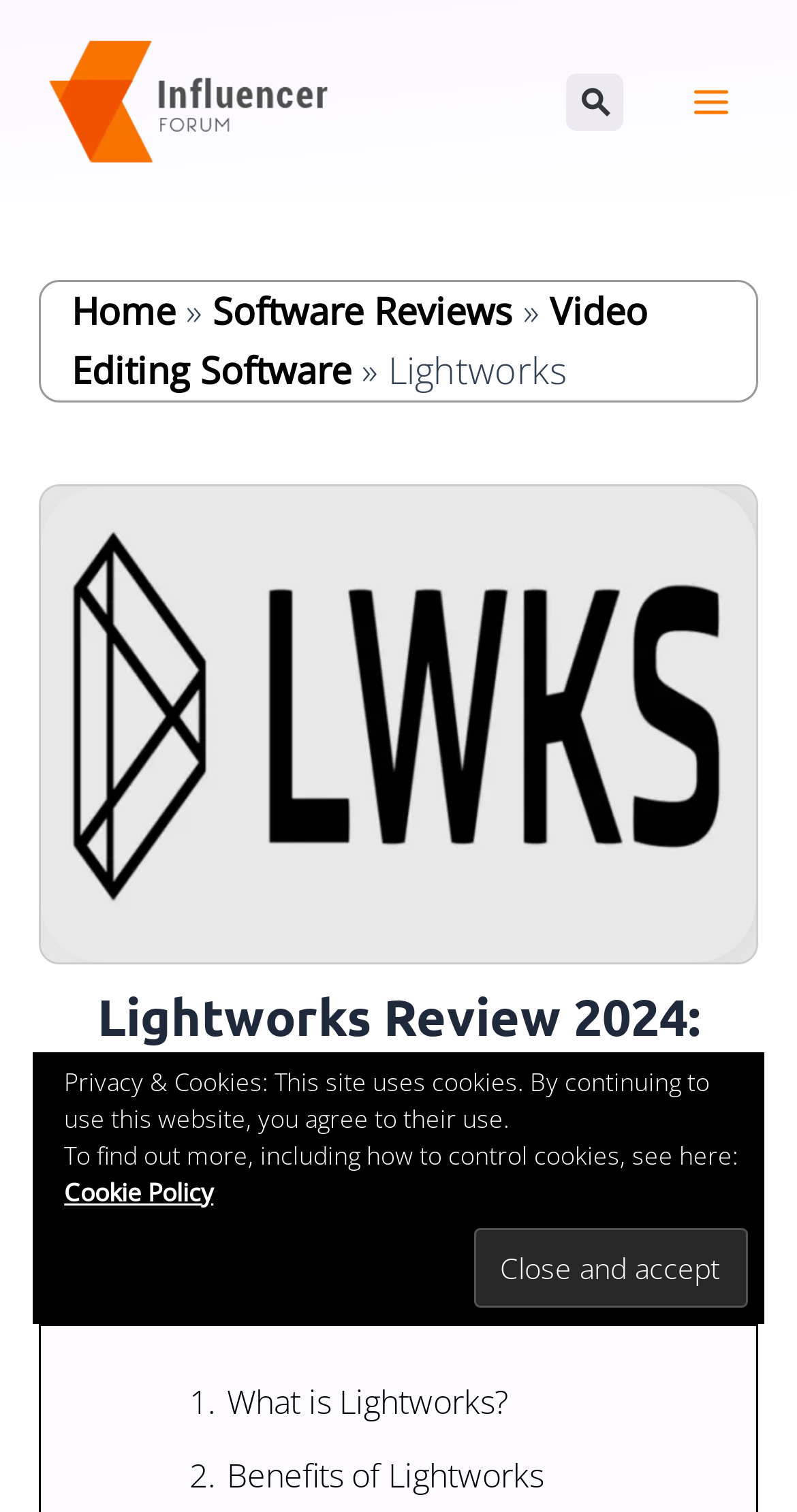What is the name of the software being reviewed?
Please give a detailed and elaborate answer to the question.

The name of the software being reviewed can be found in the heading of the webpage, which is 'Lightworks Review 2024: Software Features & Pricing'. Additionally, it is also mentioned in the breadcrumbs navigation as 'Lightworks'.